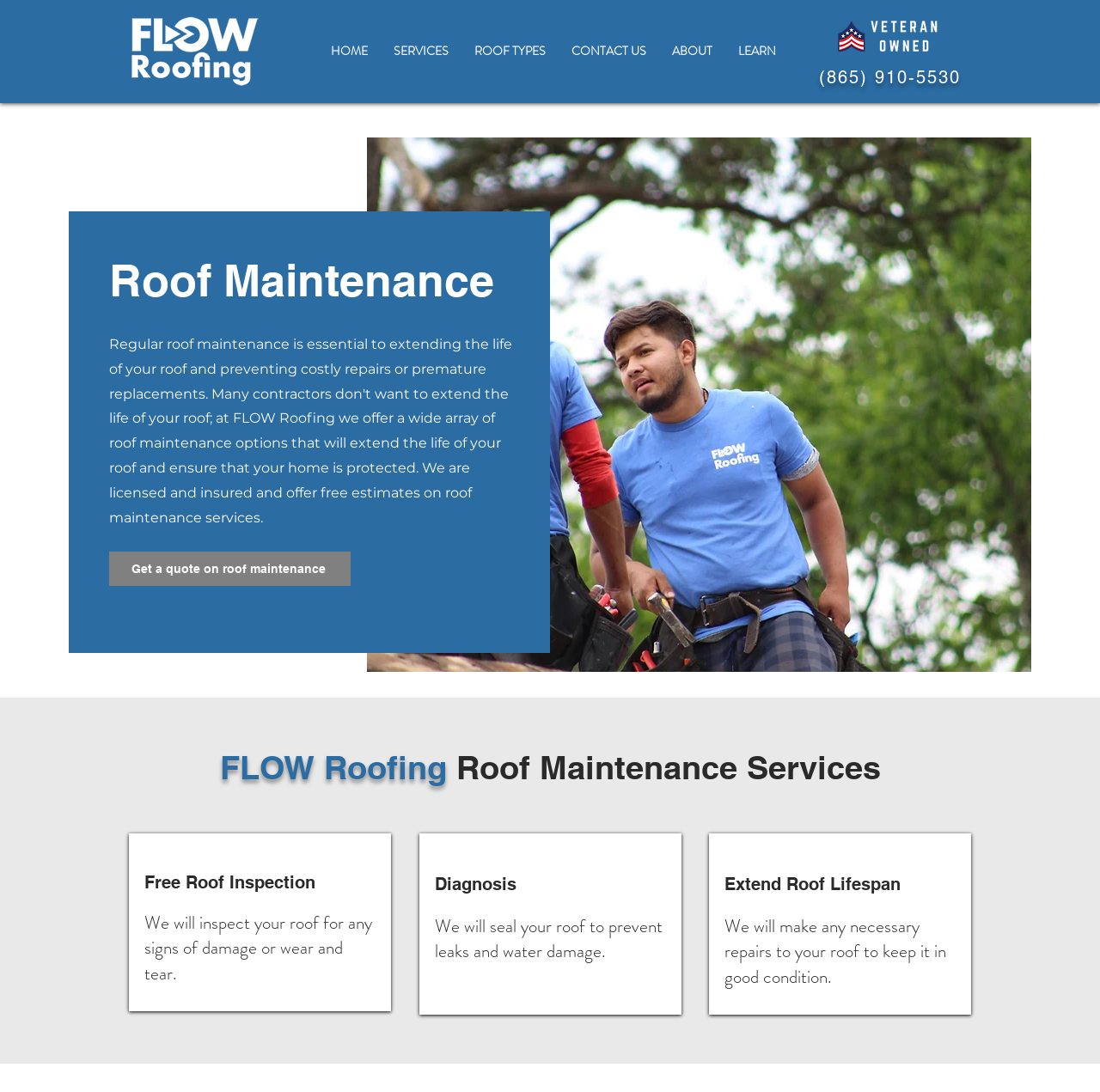Please predict the bounding box coordinates (top-left x, top-left y, bottom-right x, bottom-right y) for the UI element in the screenshot that fits the description: LEARN

[0.659, 0.035, 0.717, 0.059]